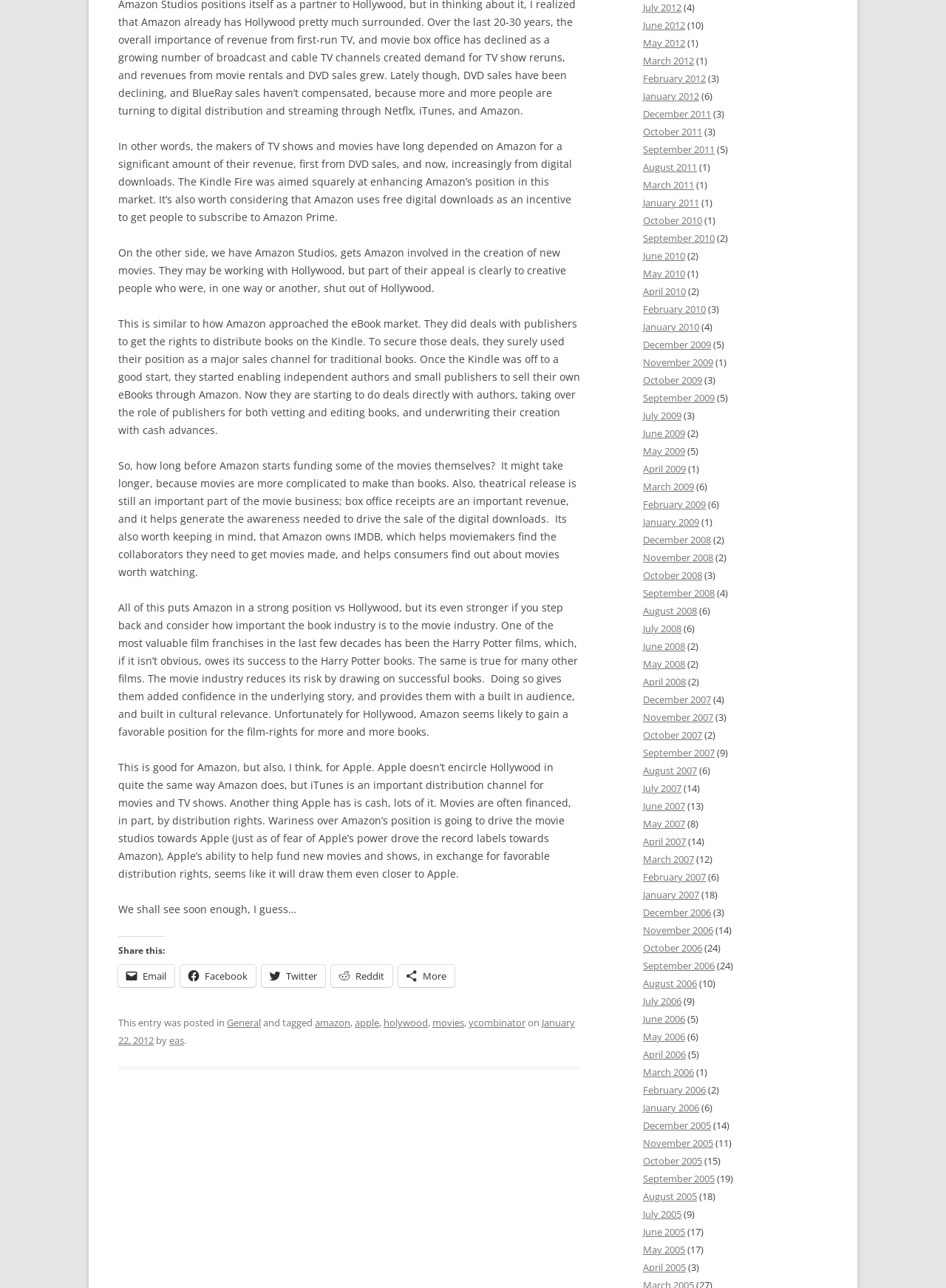Extract the bounding box coordinates for the HTML element that matches this description: "General". The coordinates should be four float numbers between 0 and 1, i.e., [left, top, right, bottom].

[0.24, 0.789, 0.276, 0.799]